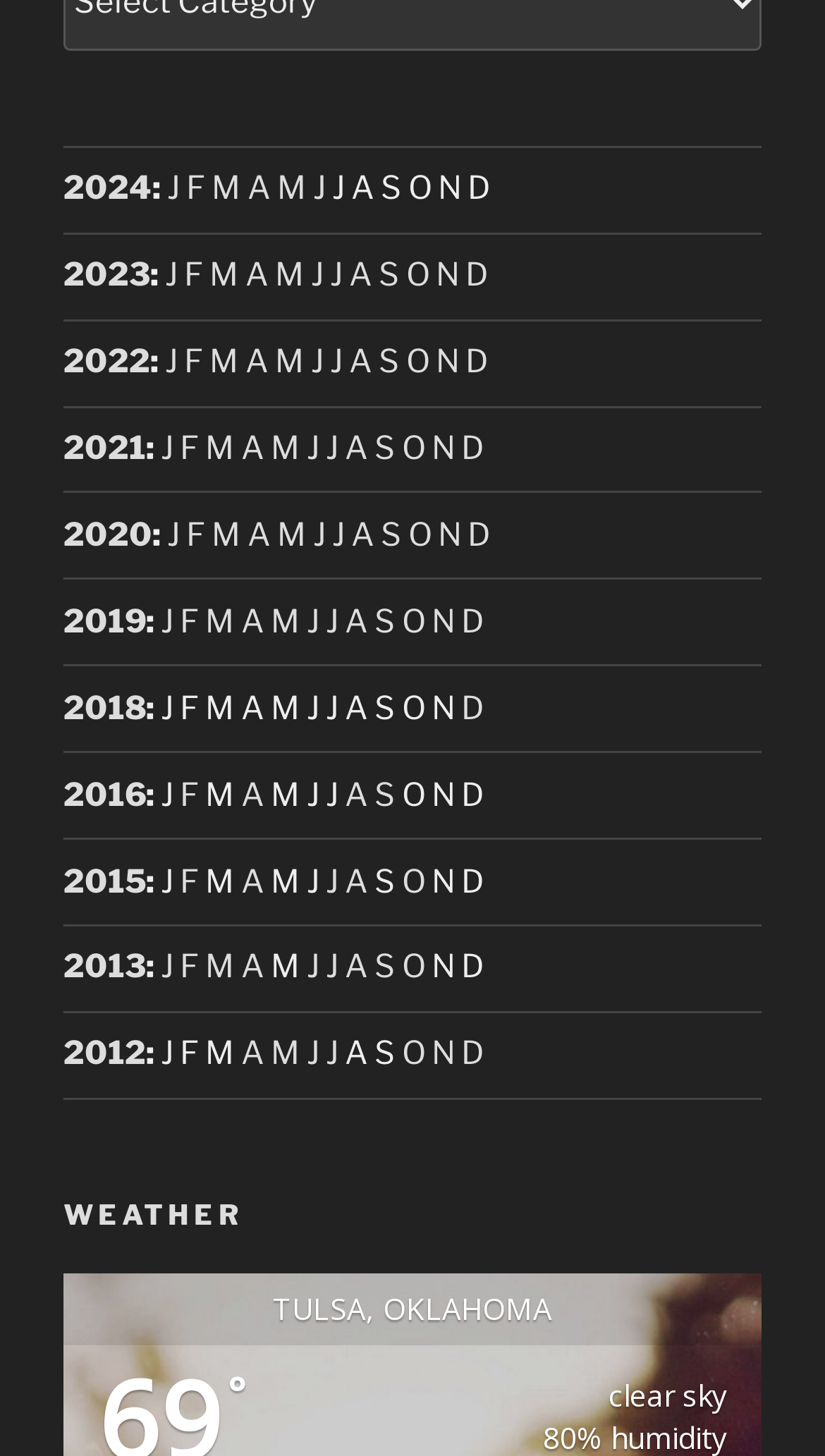Please give a succinct answer using a single word or phrase:
What is the first year listed?

2024